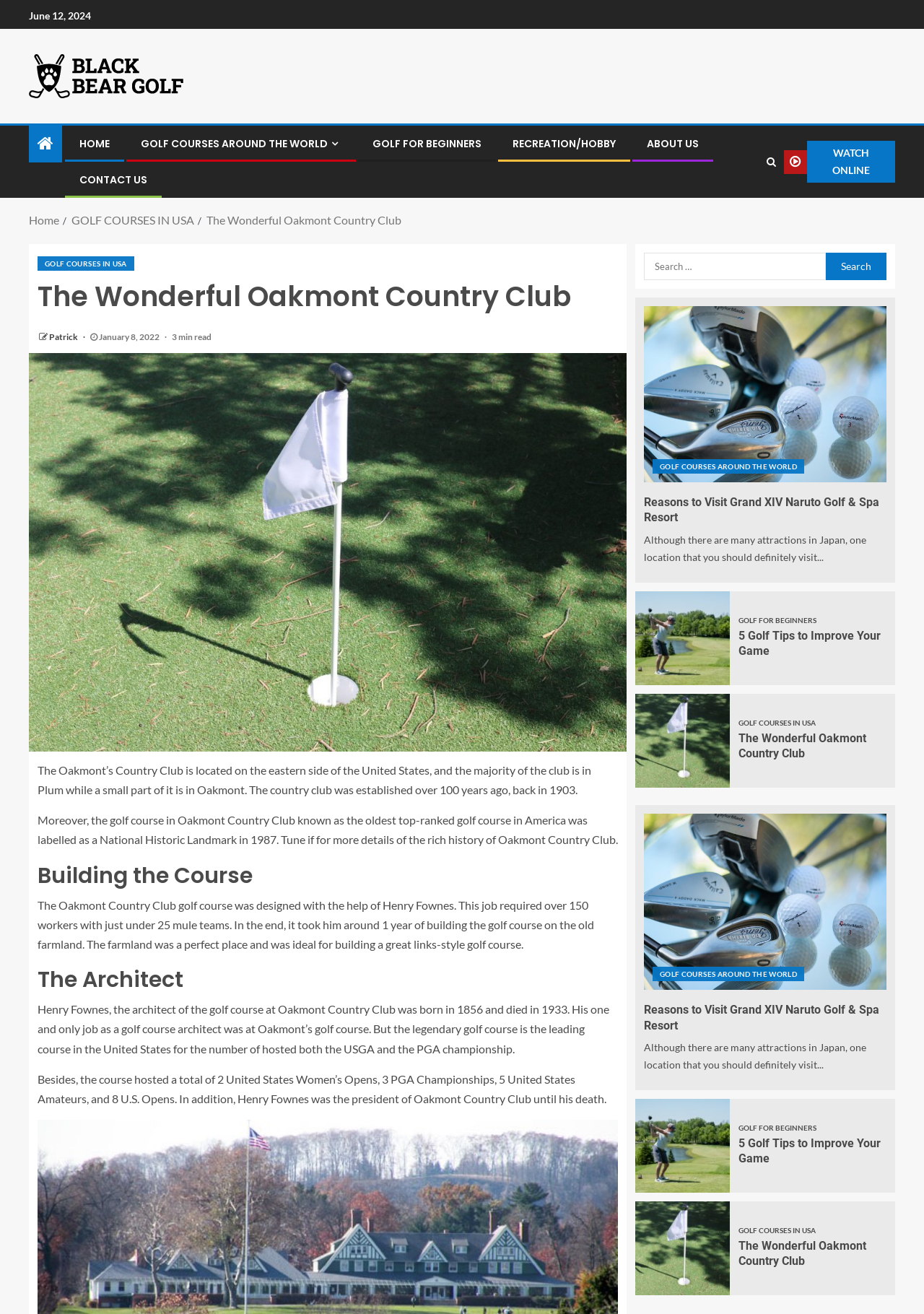What is the date mentioned at the top of the webpage?
Using the image, elaborate on the answer with as much detail as possible.

I found the date 'June 12, 2024' at the top of the webpage, which is located in the StaticText element with bounding box coordinates [0.031, 0.007, 0.098, 0.017].